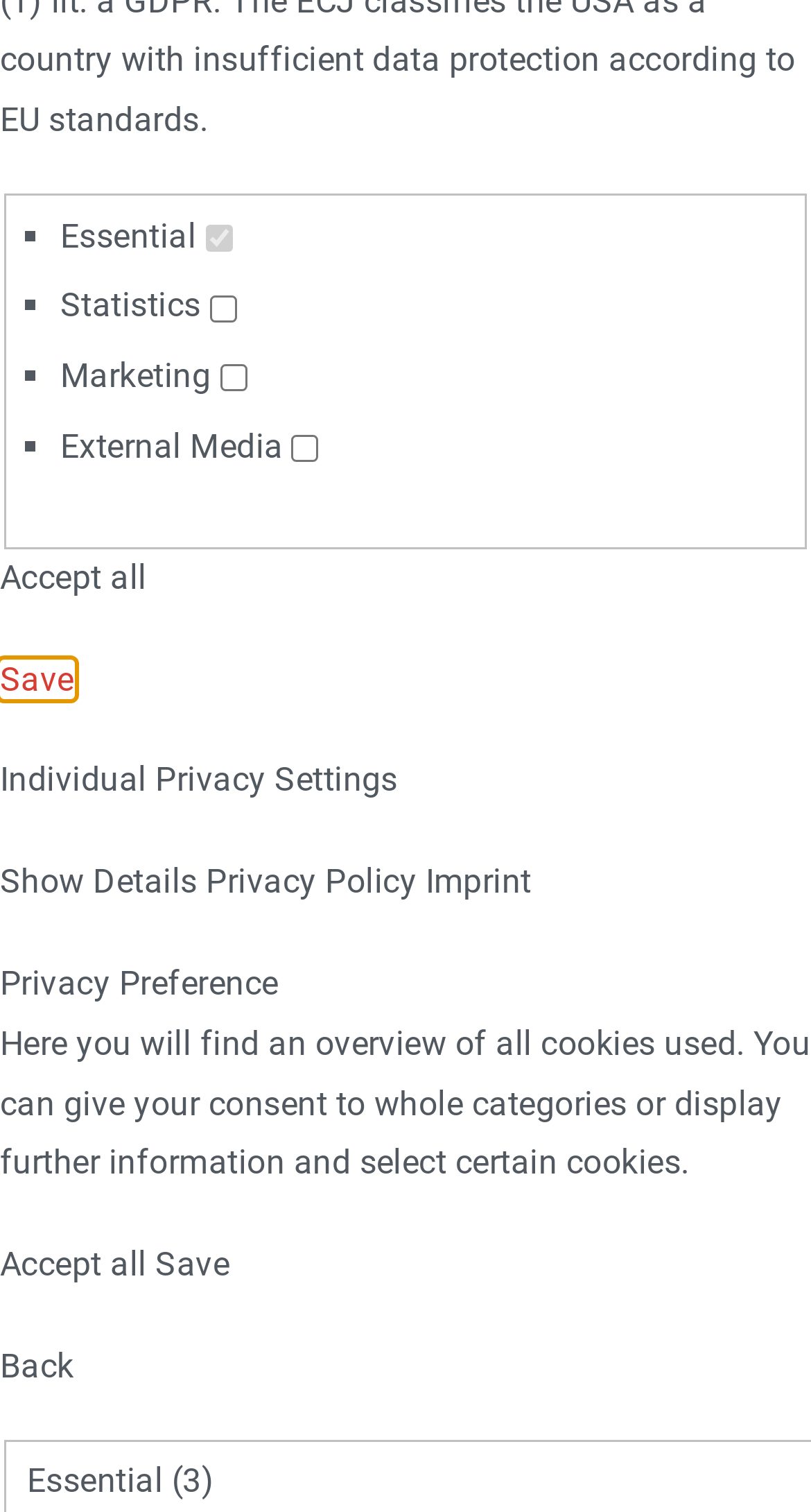Please identify the bounding box coordinates of the region to click in order to complete the task: "Show Details". The coordinates must be four float numbers between 0 and 1, specified as [left, top, right, bottom].

[0.0, 0.57, 0.254, 0.596]